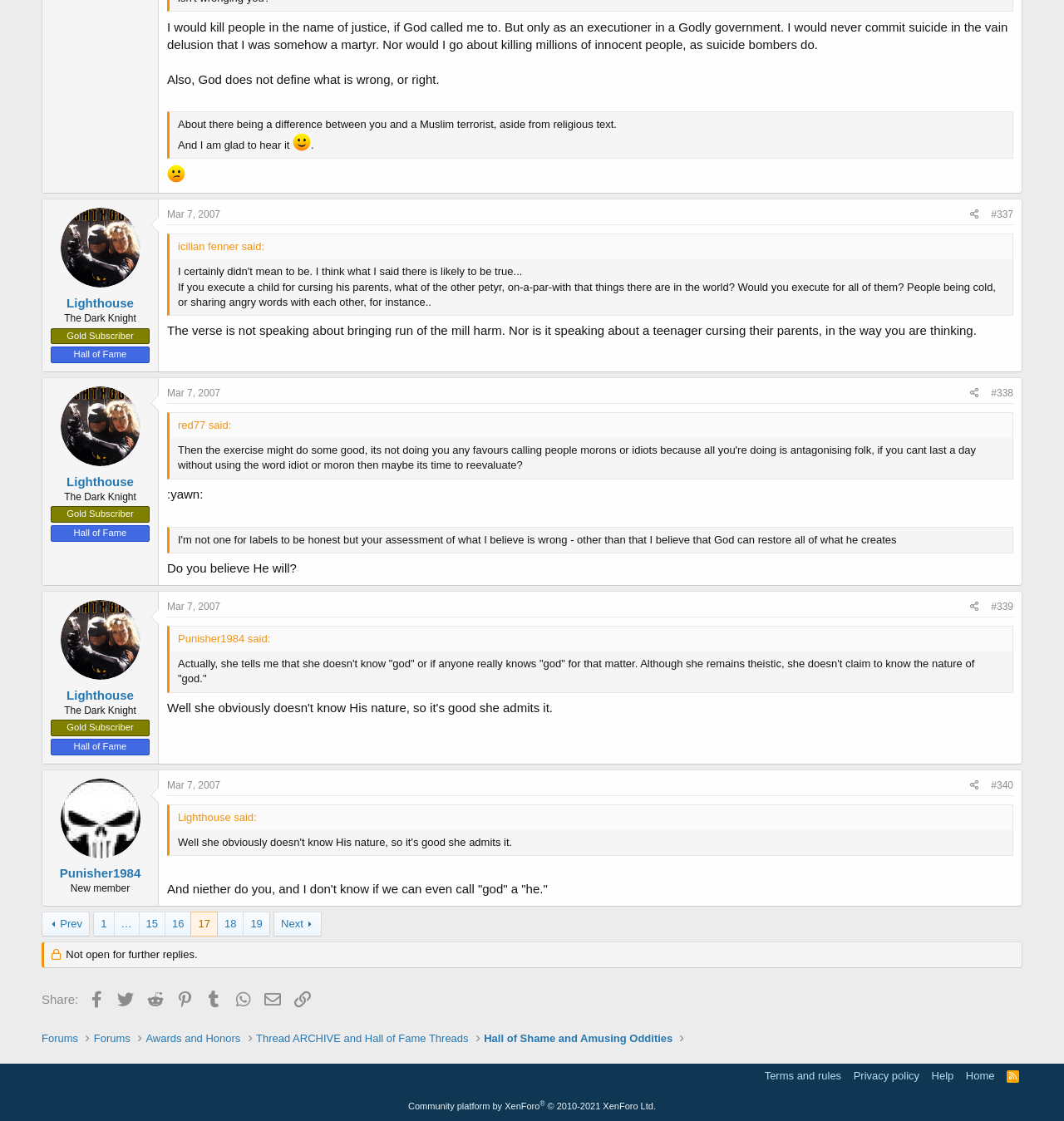Locate the bounding box coordinates of the element I should click to achieve the following instruction: "Go to the previous page".

[0.039, 0.813, 0.084, 0.835]